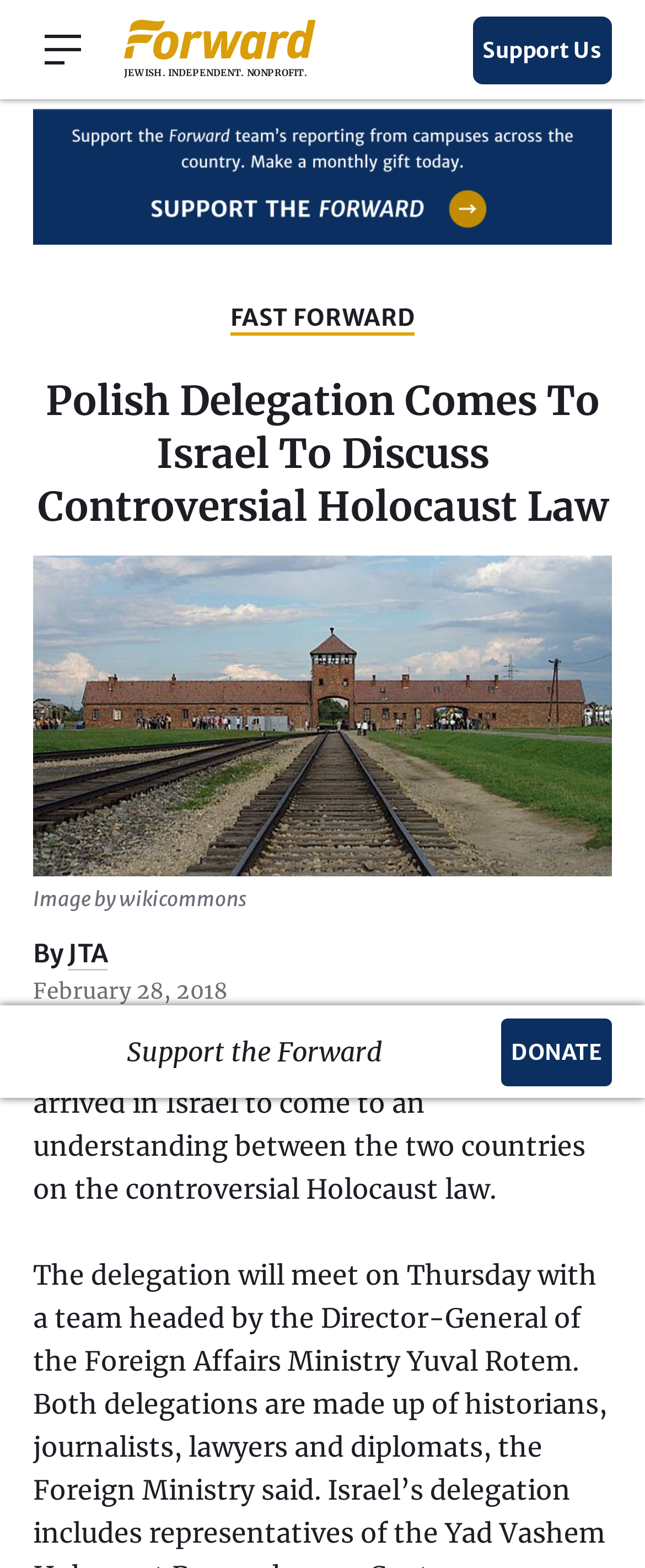Pinpoint the bounding box coordinates of the element that must be clicked to accomplish the following instruction: "Read the article". The coordinates should be in the format of four float numbers between 0 and 1, i.e., [left, top, right, bottom].

[0.051, 0.239, 0.949, 0.34]